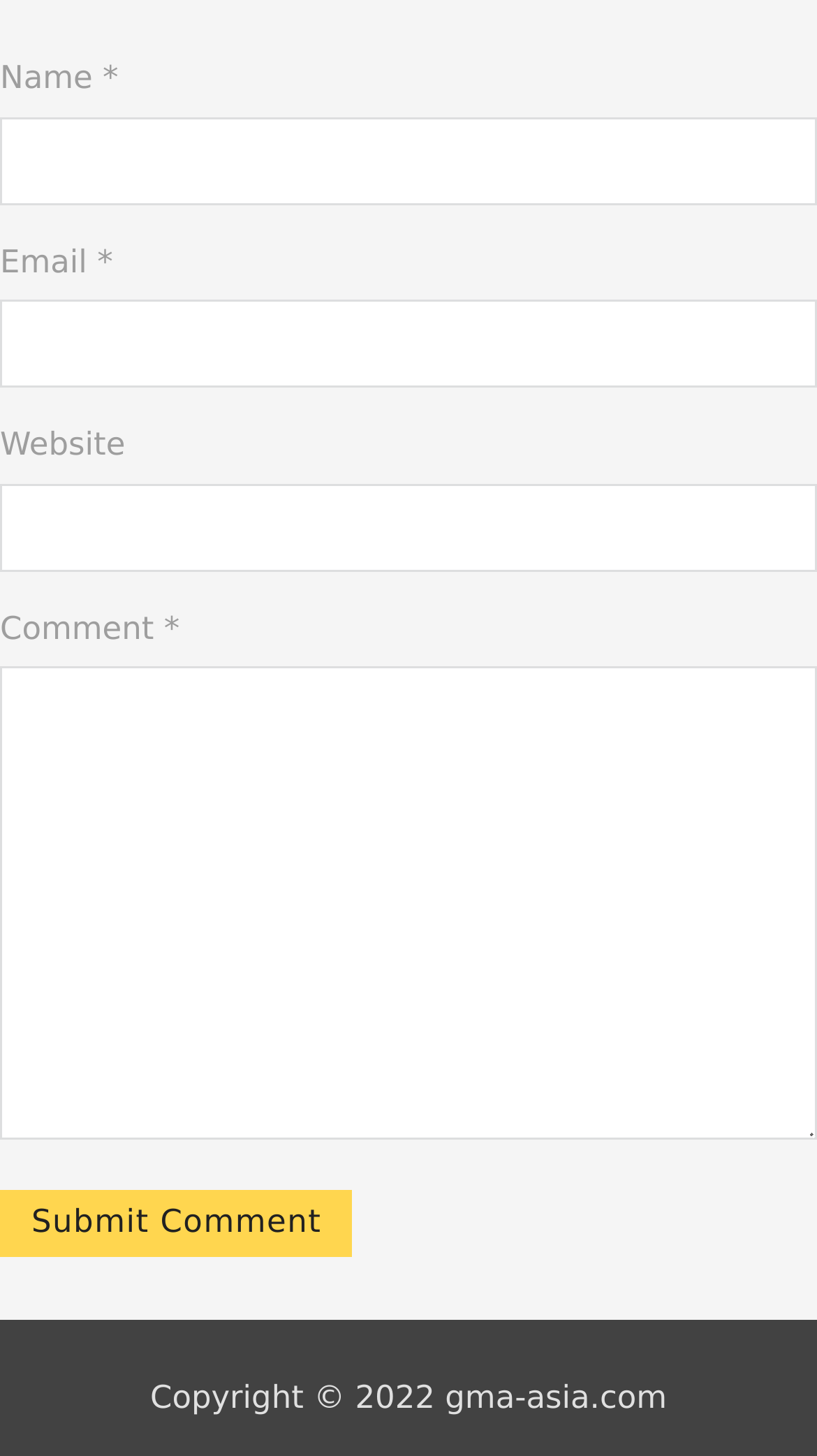What is the copyright information?
Refer to the image and give a detailed response to the question.

The copyright information is 'Copyright 2022 gma-asia.com' because the StaticText at the bottom of the page contains this text, indicating the copyright ownership and year.